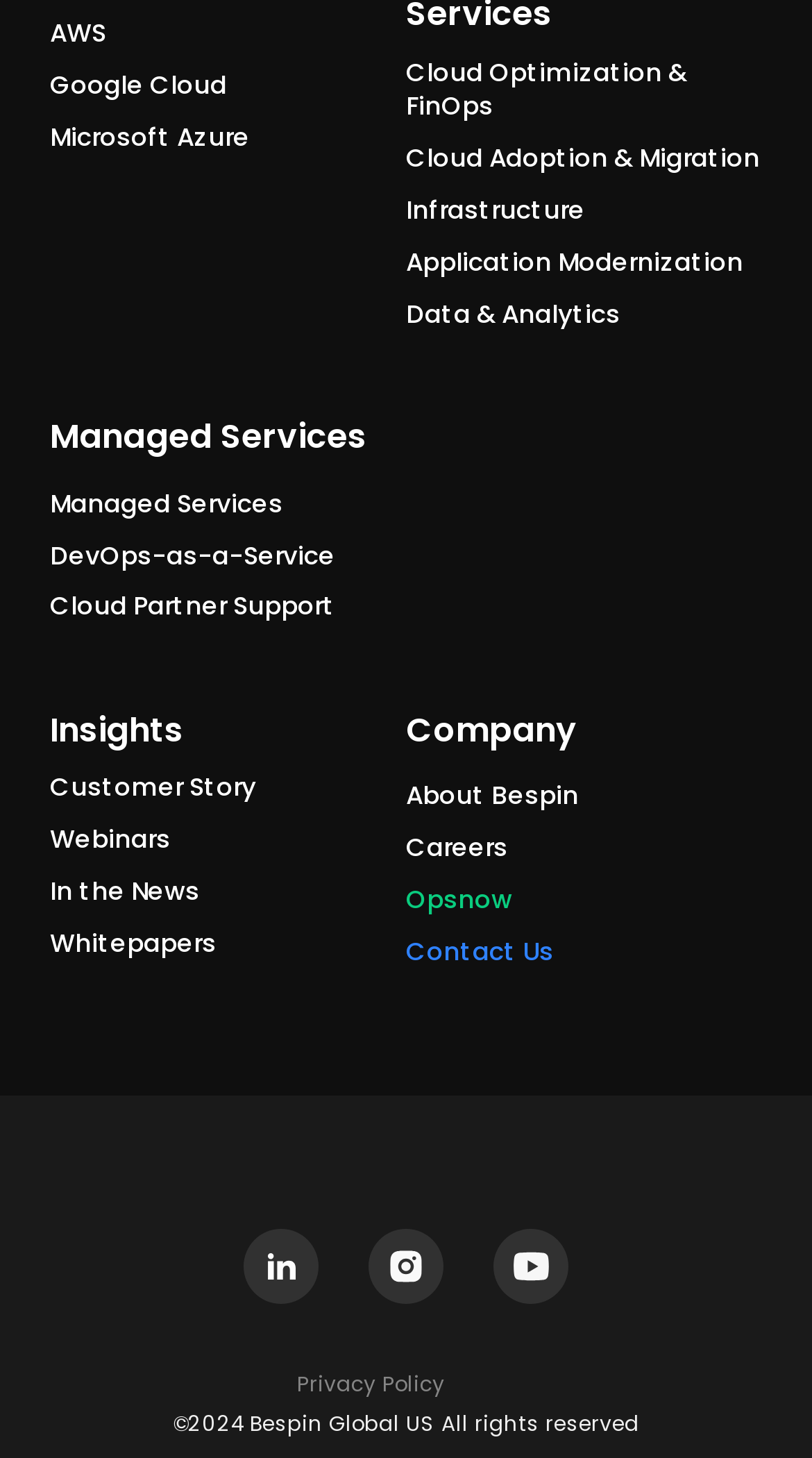Provide a brief response in the form of a single word or phrase:
What type of resources are available in the 'Insights' section?

Whitepapers, Webinars, In the News